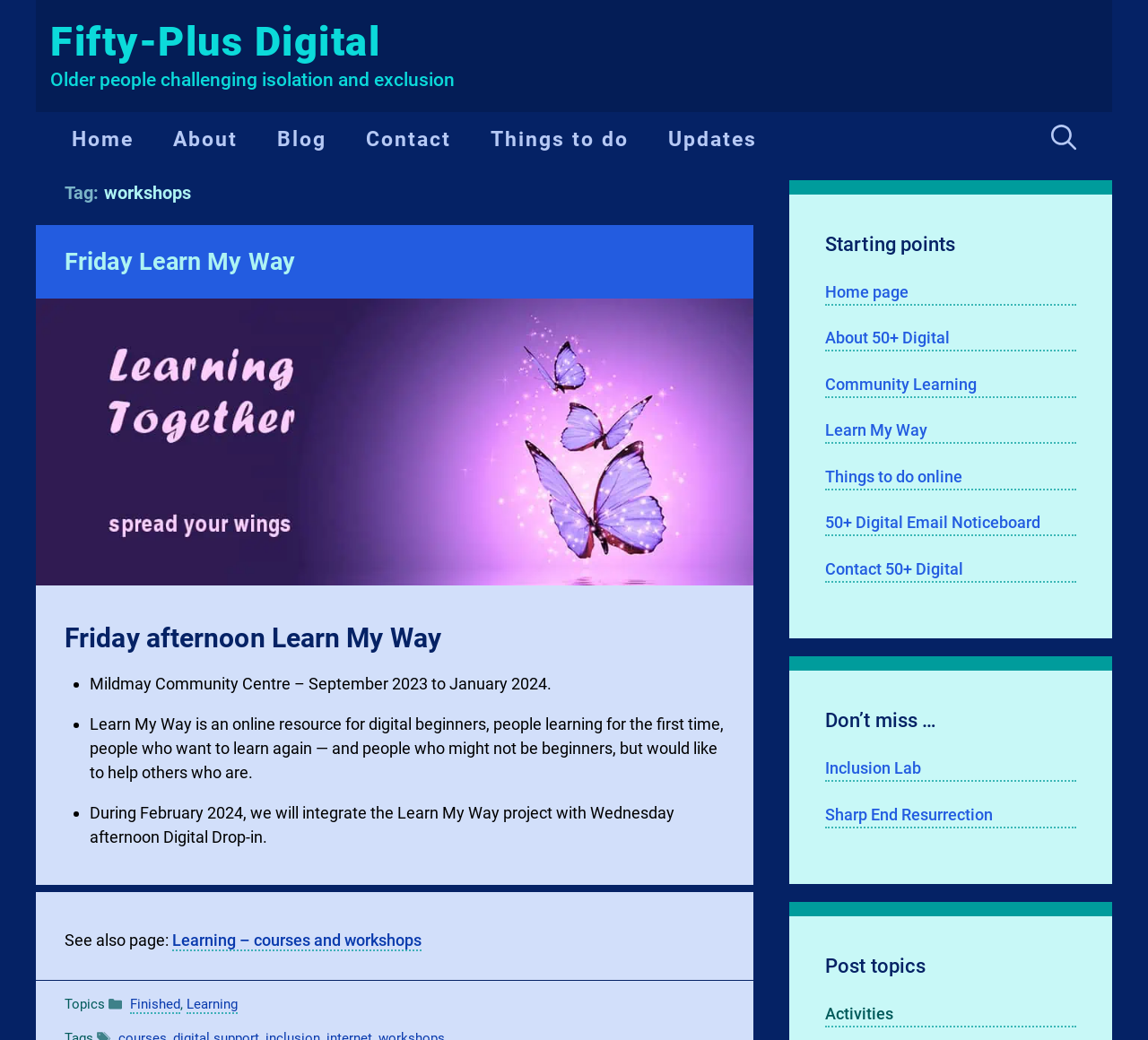Please answer the following question using a single word or phrase: What is Learn My Way?

online resource for digital beginners